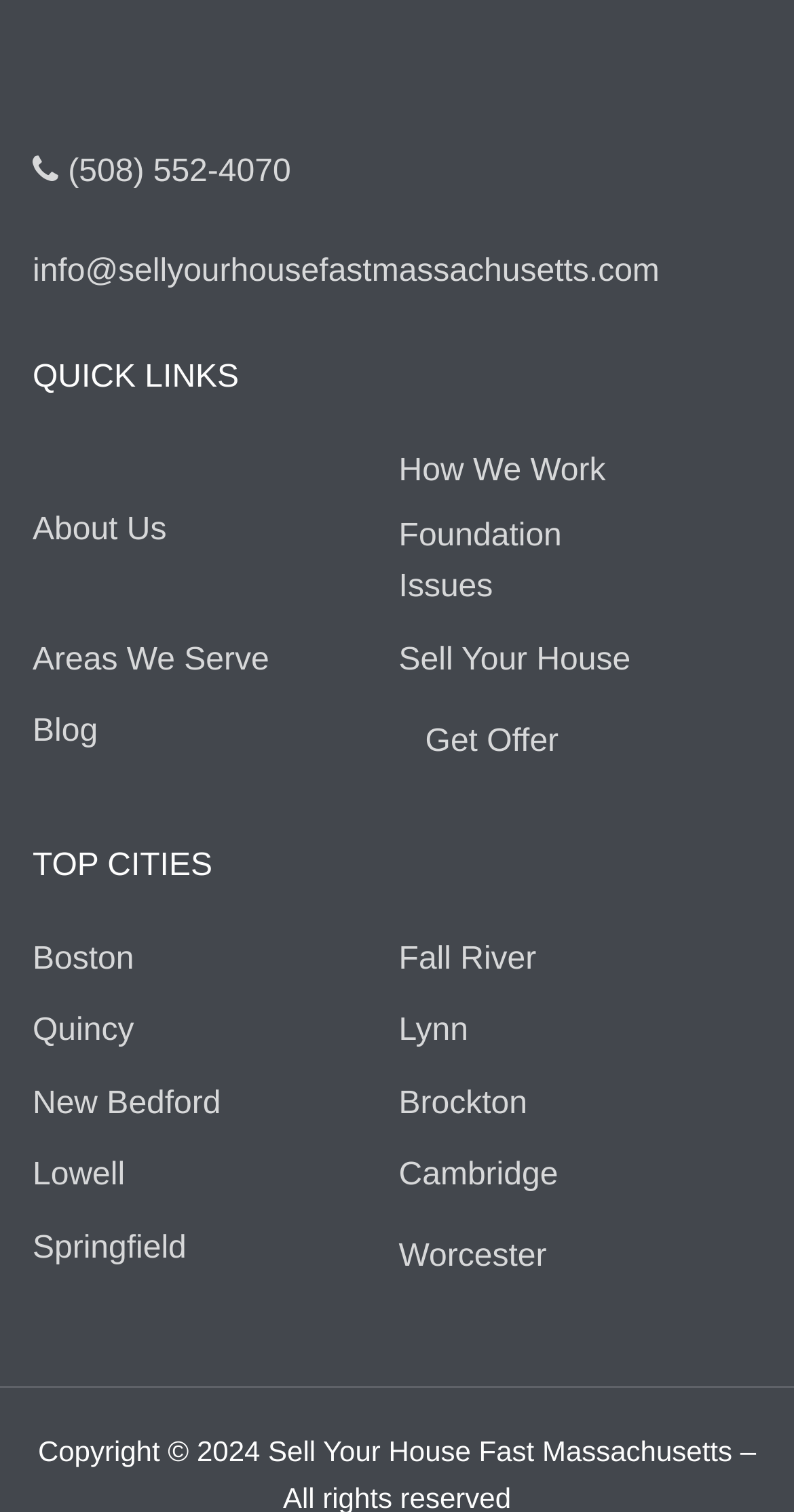Please answer the following question using a single word or phrase: 
What cities are served by the company?

Boston, Fall River, Quincy, etc.